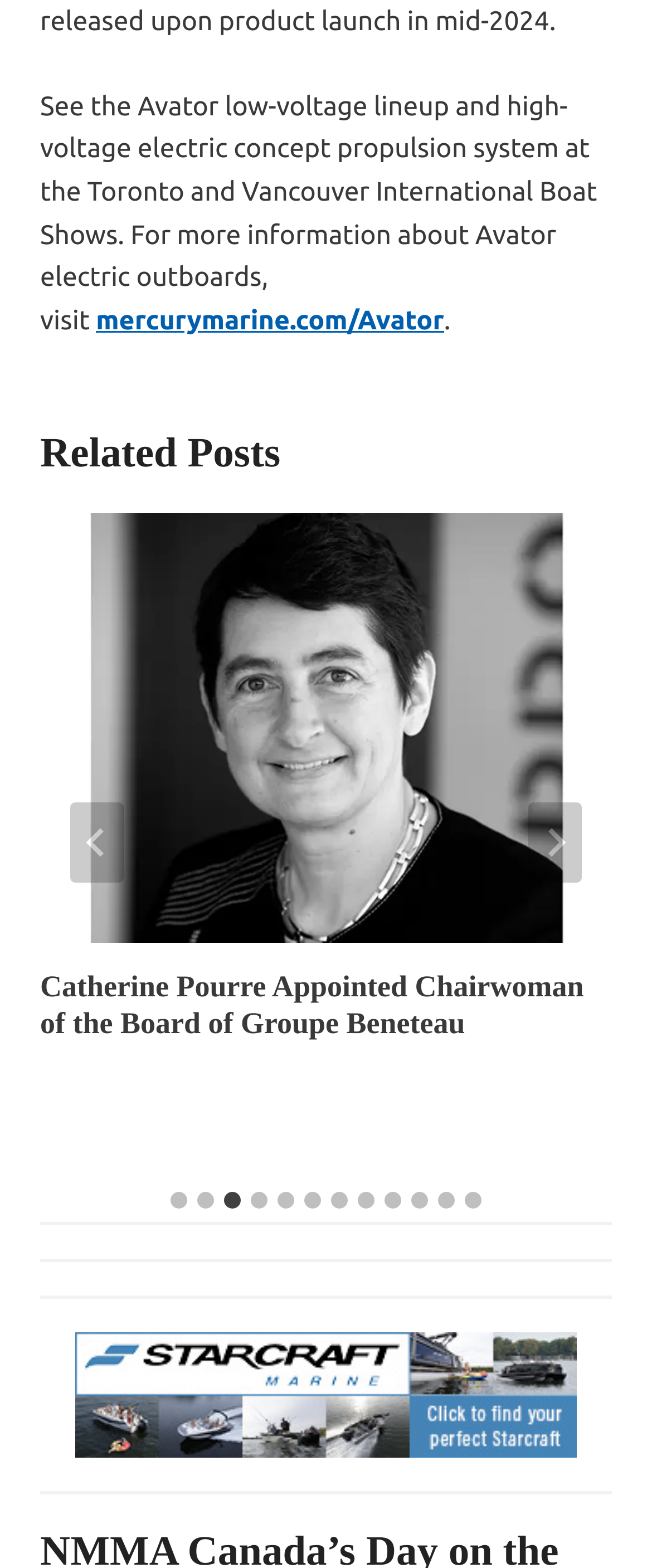Determine the bounding box coordinates of the area to click in order to meet this instruction: "Go to previous slide".

[0.108, 0.512, 0.19, 0.563]